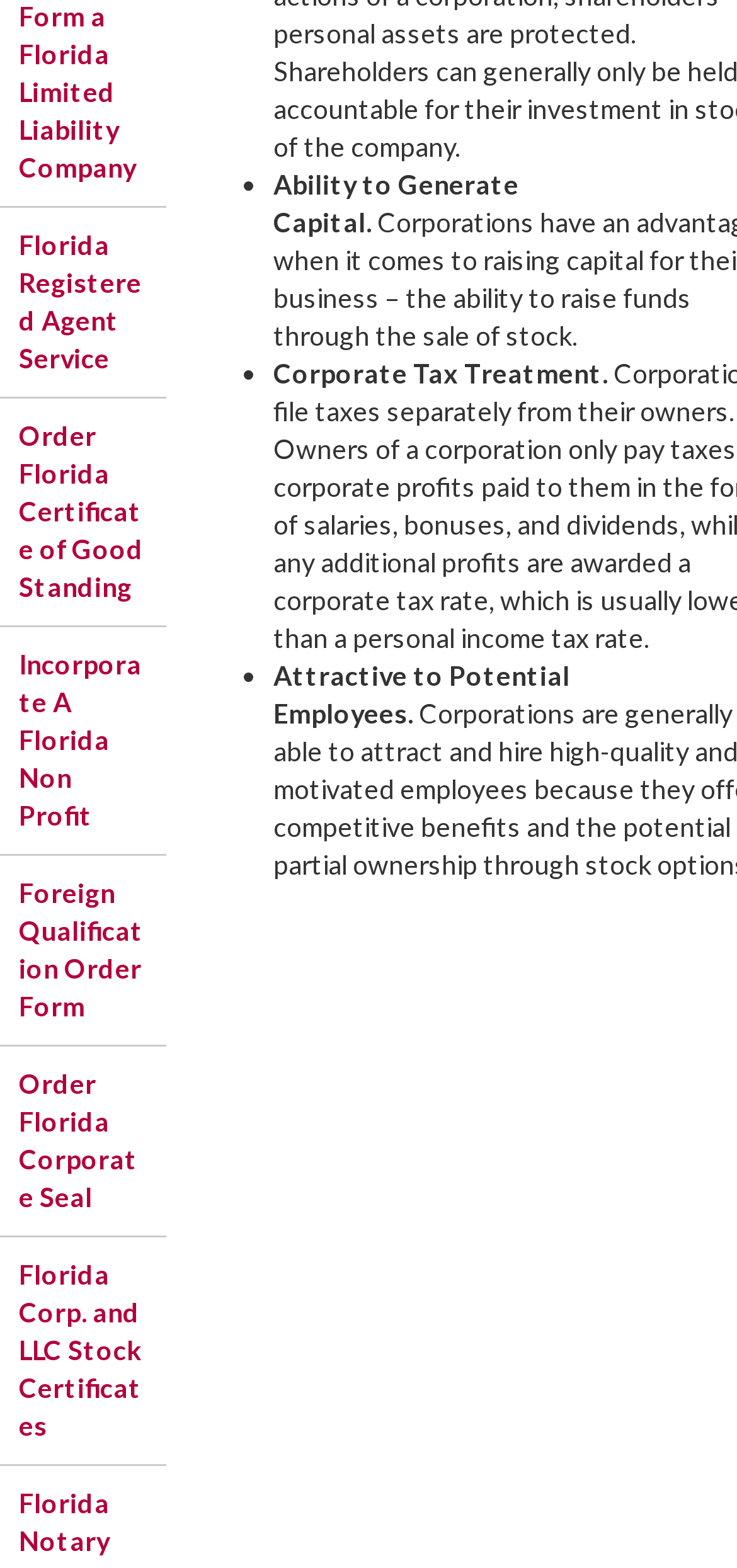Using the webpage screenshot and the element description Incorporate A Florida Non Profit, determine the bounding box coordinates. Specify the coordinates in the format (top-left x, top-left y, bottom-right x, bottom-right y) with values ranging from 0 to 1.

[0.0, 0.4, 0.225, 0.545]